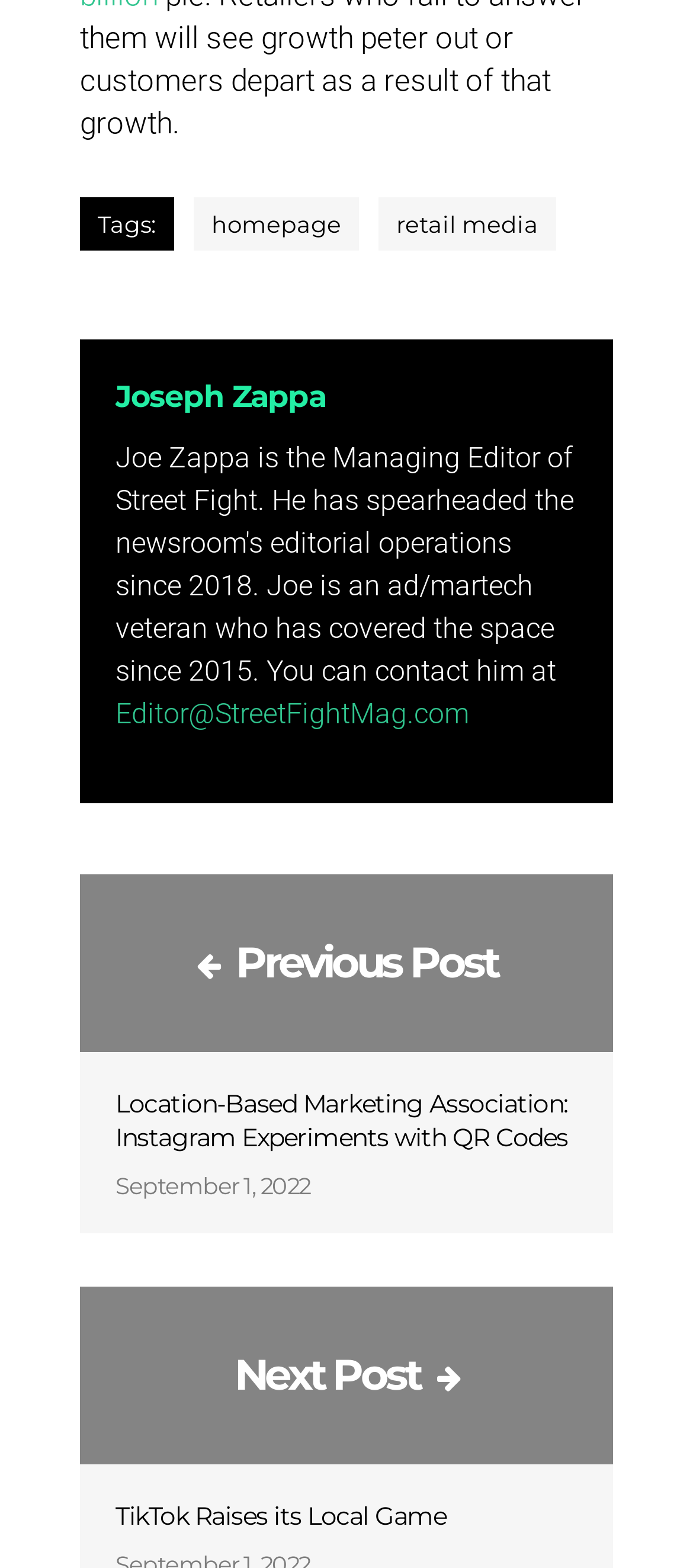Who is the author of the article?
Provide an in-depth and detailed explanation in response to the question.

I found the author's name by looking at the link element with the text 'Joseph Zappa' which is located at coordinates [0.167, 0.241, 0.469, 0.264].